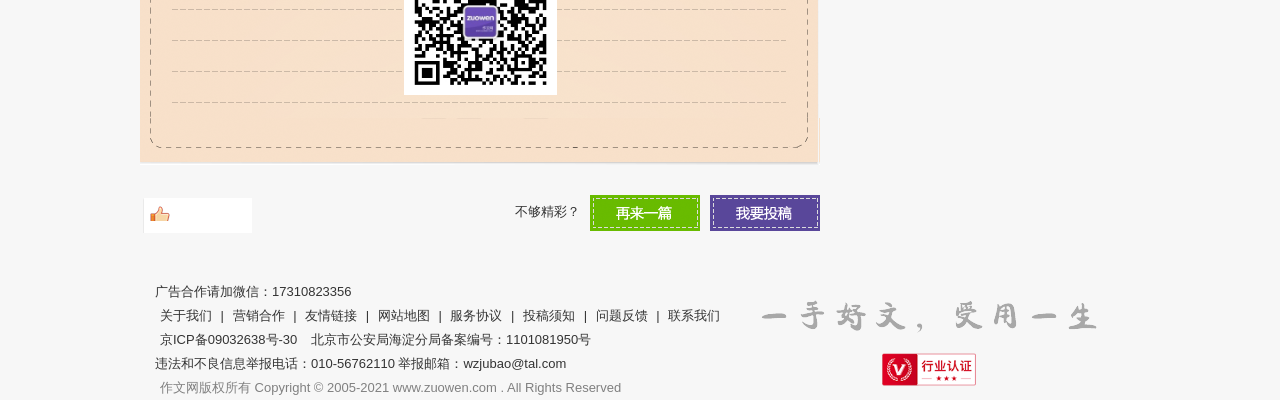What is the purpose of the '再来一篇' button?
Please provide a single word or phrase as your answer based on the screenshot.

To get another article